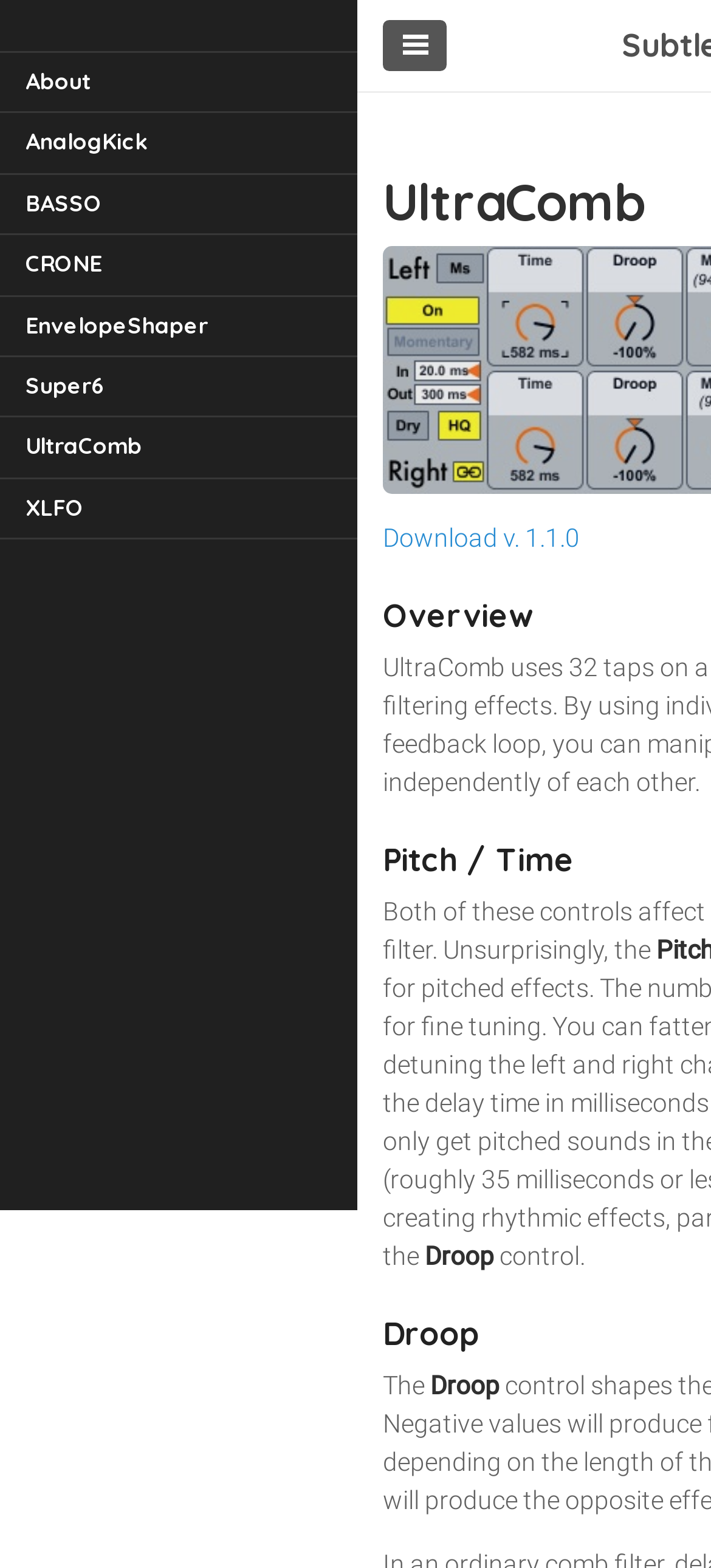Specify the bounding box coordinates of the area that needs to be clicked to achieve the following instruction: "Visit UltraComb page".

[0.0, 0.265, 0.503, 0.304]